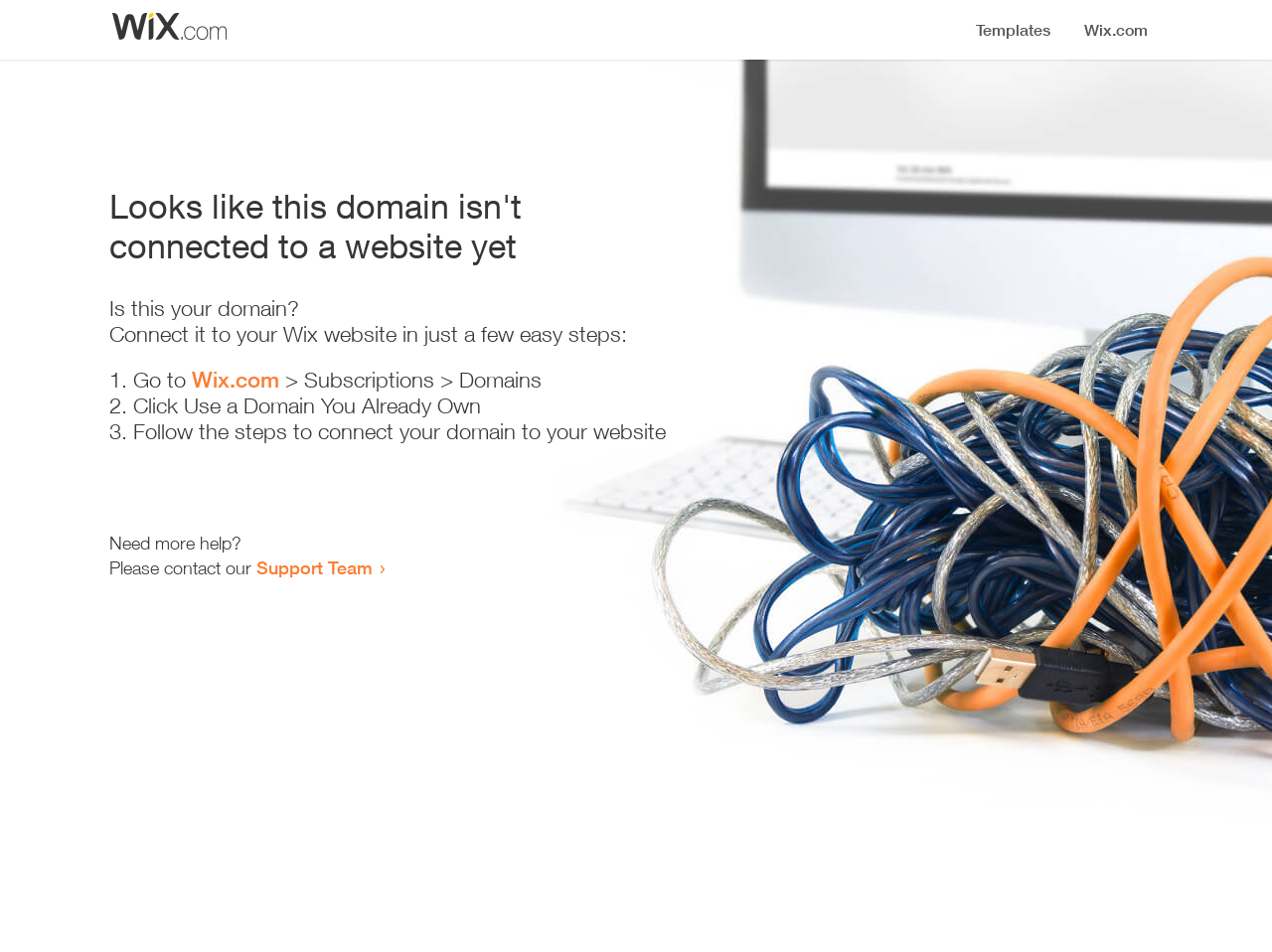Explain the contents of the webpage comprehensively.

The webpage appears to be an error page, indicating that a domain is not connected to a website yet. At the top, there is a small image, likely a logo or icon. Below the image, a prominent heading reads "Looks like this domain isn't connected to a website yet". 

Underneath the heading, there is a series of instructions to connect the domain to a Wix website. The instructions are divided into three steps, each marked with a numbered list marker (1., 2., and 3.). The first step involves going to Wix.com, specifically the Subscriptions > Domains section. The second step is to click "Use a Domain You Already Own", and the third step is to follow the instructions to connect the domain to the website.

At the bottom of the page, there is a section offering additional help. It starts with the text "Need more help?" and provides a link to contact the Support Team.